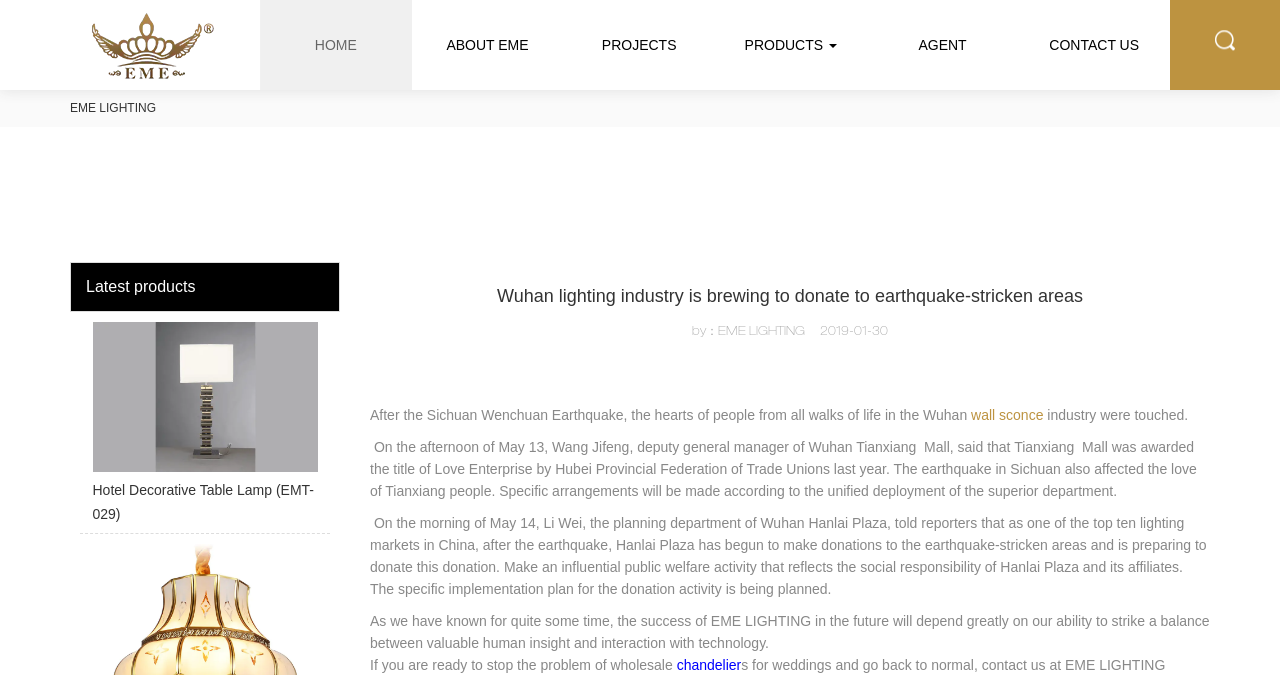Create a full and detailed caption for the entire webpage.

The webpage is about EME LIGHTING, a professional lighting company. At the top, there is a navigation menu with links to HOME, ABOUT EME, PROJECTS, PRODUCTS, AGENT, and CONTACT US. Below the navigation menu, there is a logo with an image and a link to EME LIGHTING.

On the left side, there is a section with a heading "Latest products" and a link to a product called "Hotel Decorative Table Lamp (EMT-029)" with an accompanying image. Below this section, there is a news article with a heading "Wuhan lighting industry is brewing to donate to earthquake-stricken areas" and a brief description of the article.

On the right side, there is a section with a heading "ABOUT EME" and a brief introduction to EME Lighting (Zhongshan) Co., Ltd, including its establishment year, registered capital, and number of employees. Below this section, there are links to QUICK LINKS, including ABOUT EME, PROJECTS, PRODUCTS, CUSTOMIZATION, WHY EME, and INFO. CENTER.

Further down, there are sections for PRODUCTS, with links to different types of lighting products such as CHANDELIER, PENDANT LIGHTS, TABLE LAMPS, WALL SCONCES, CEILING LIGHTS, and FLOOR LAMPS. Finally, there is a CONTACT US section with links to email addresses, mobile numbers, WeChat, and WhatsApp.